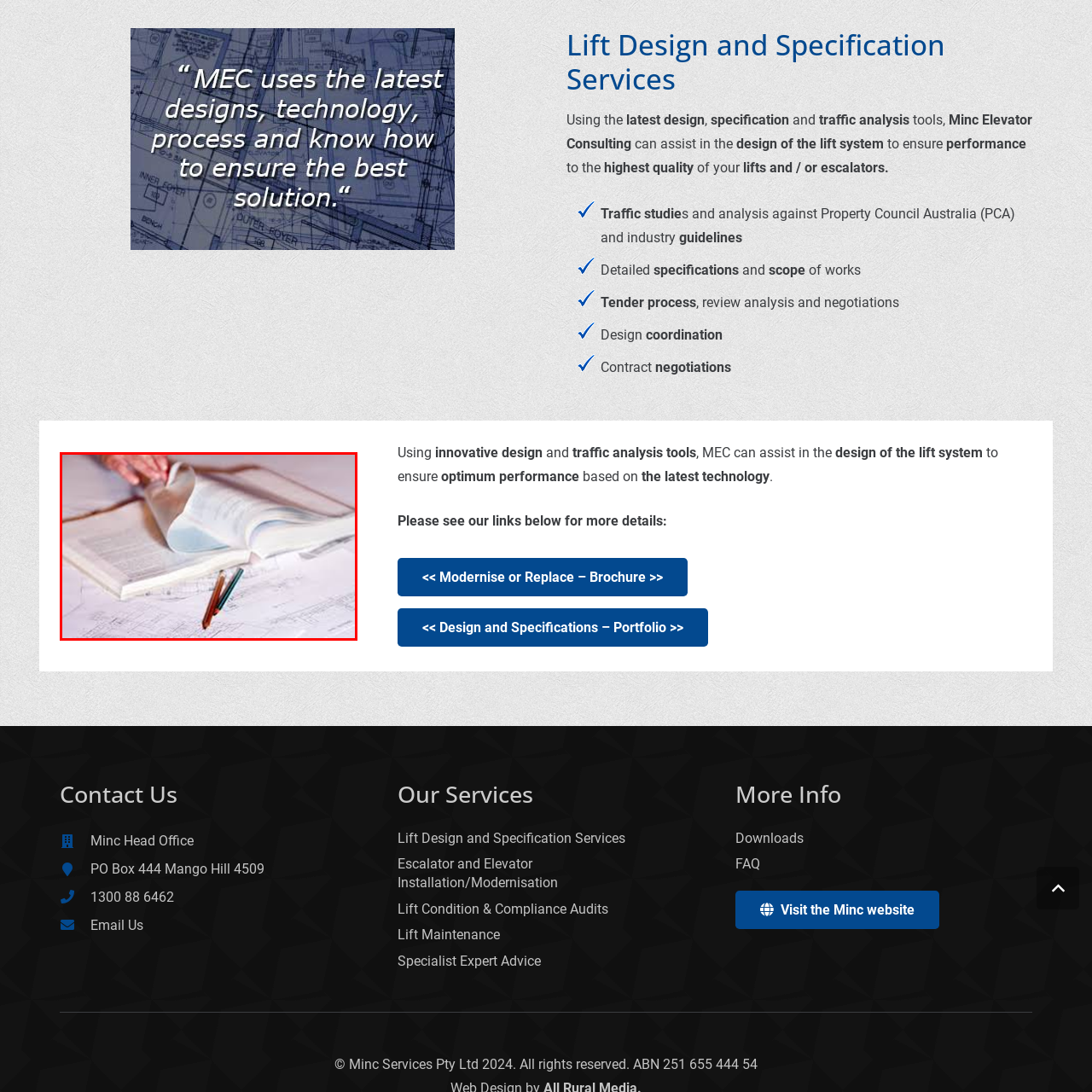Provide an extensive and detailed caption for the image section enclosed by the red boundary.

The image features a hand flipping through the pages of a thick book, while laid out beneath it are various architectural plans and diagrams. The book appears to be a manual or reference guide, possibly related to lift design and specifications, which is central to the services offered by Minc Elevator Consulting. Scattered across the detailed blueprints are colorful pens, indicating an engaged process of notation or review. This scene encapsulates a commitment to utilizing innovative design and traffic analysis tools, as Minc supports clients in ensuring optimal performance and adherence to quality standards for lifts and escalators.